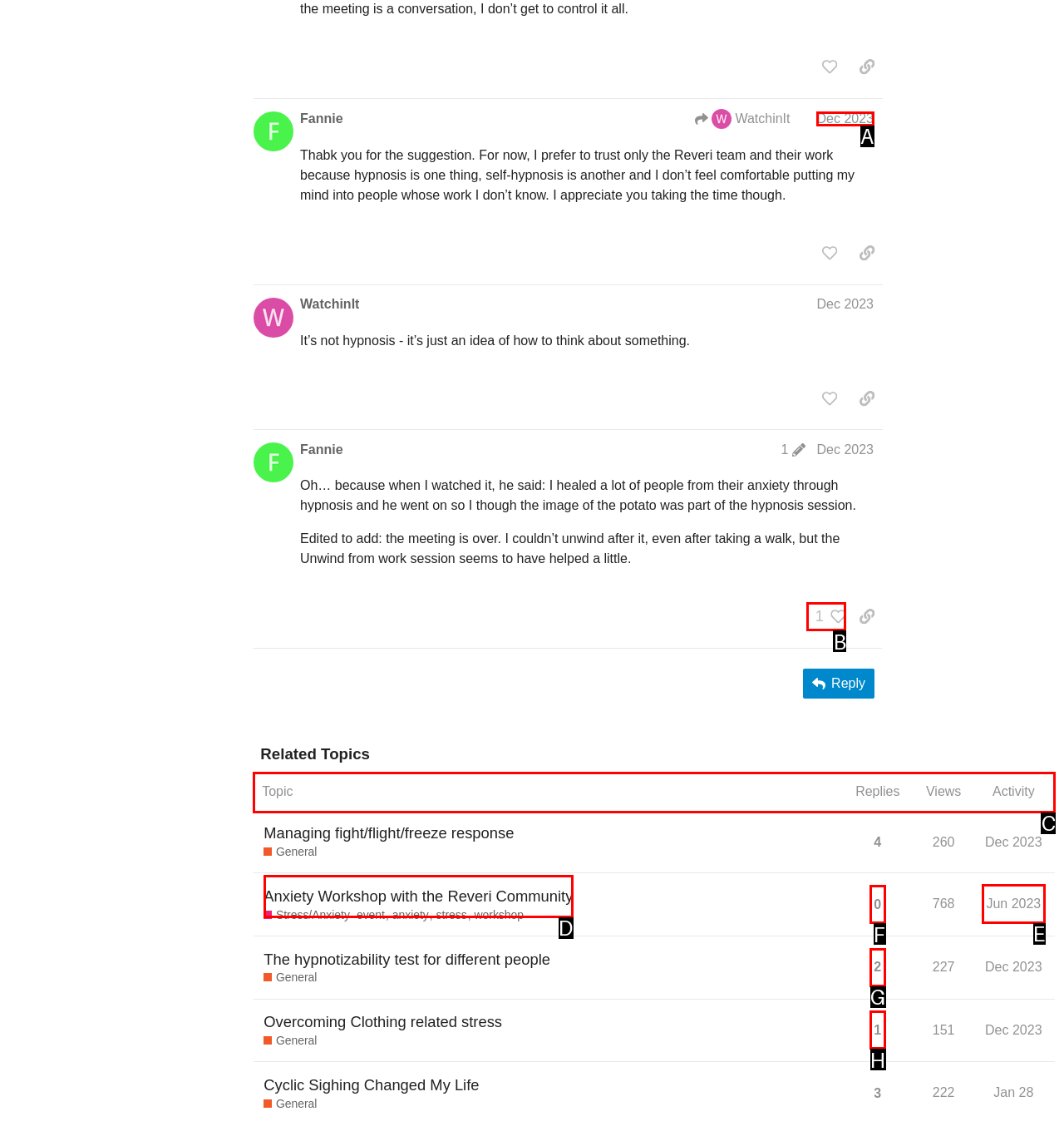Indicate the HTML element that should be clicked to perform the task: Learn about Innovations Reply with the letter corresponding to the chosen option.

None